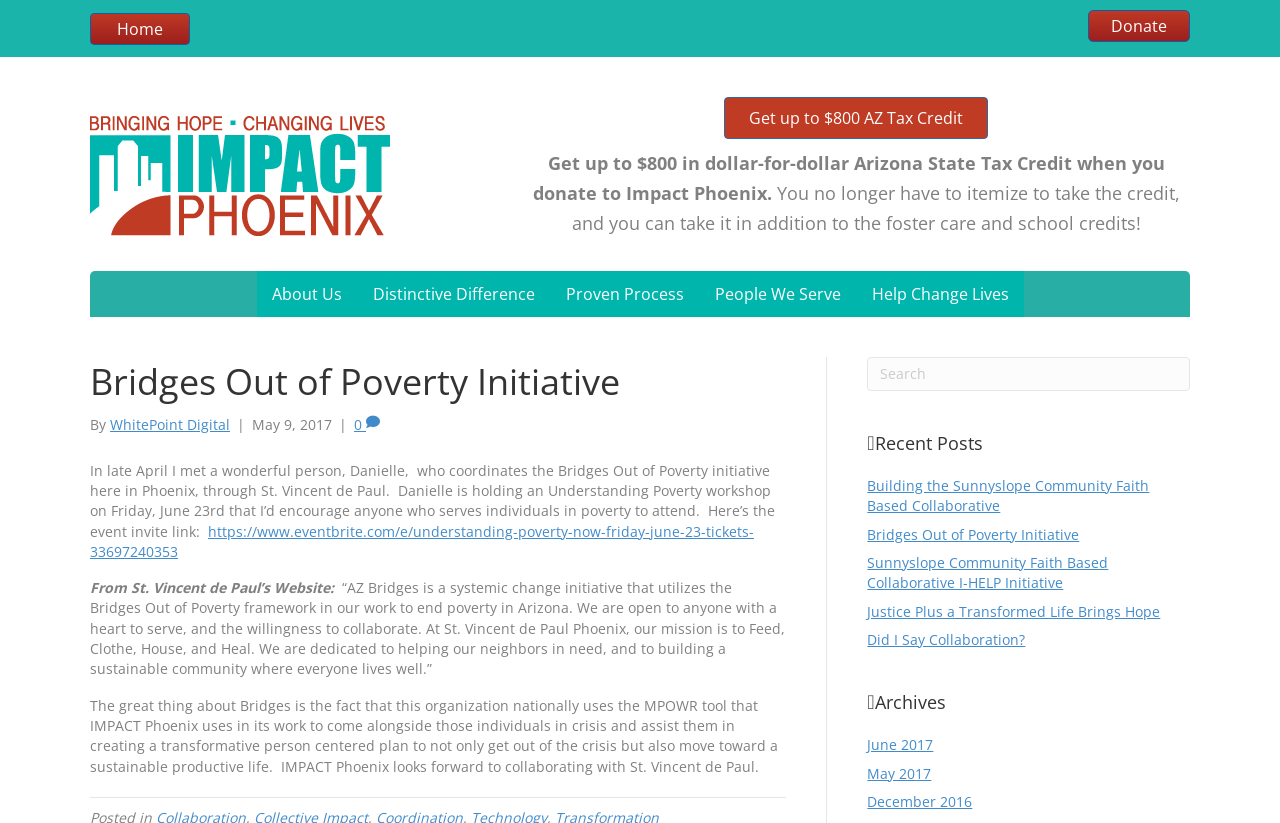Provide a brief response using a word or short phrase to this question:
What is the name of the initiative?

Bridges Out of Poverty